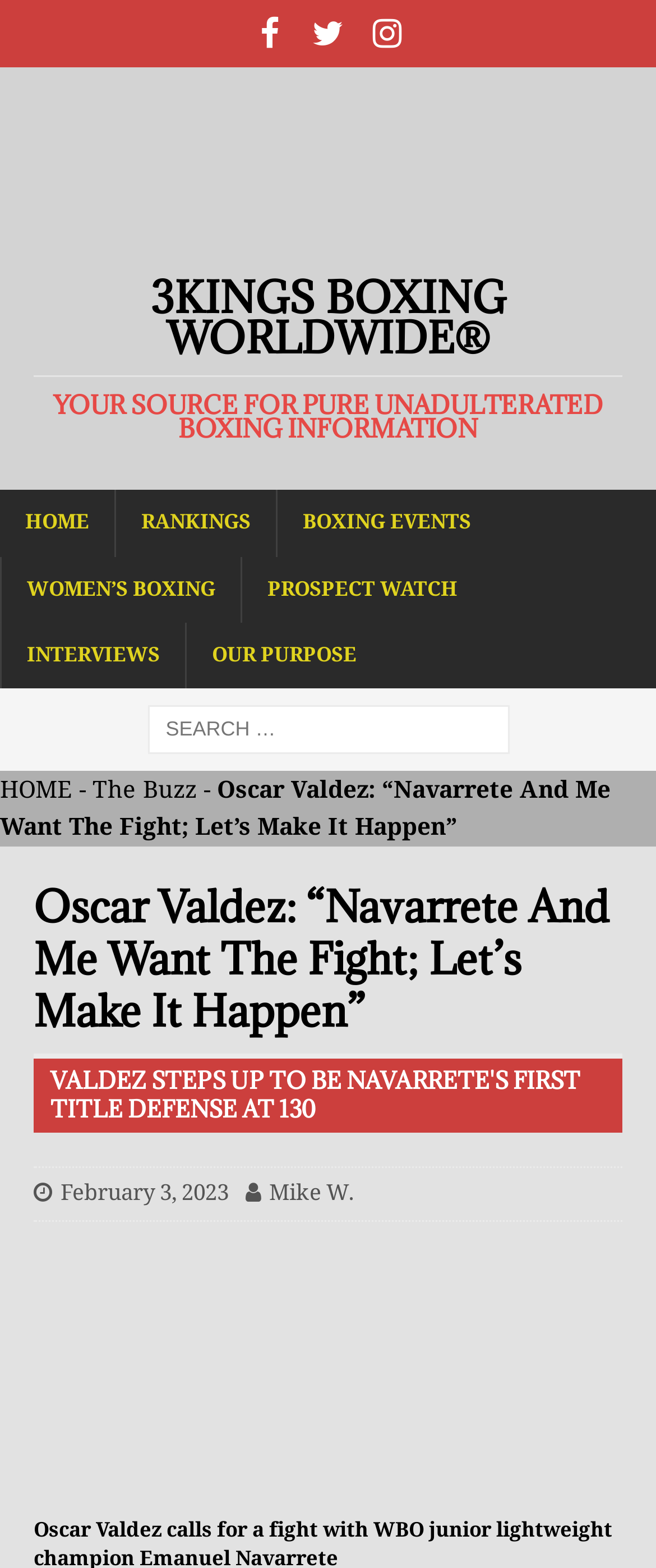Observe the image and answer the following question in detail: What is the name of the website?

The name of the website can be found in the top-left corner of the webpage, where the logo and copyright information are displayed. The text '3Kings Boxing' is part of the logo, indicating that this is the name of the website.